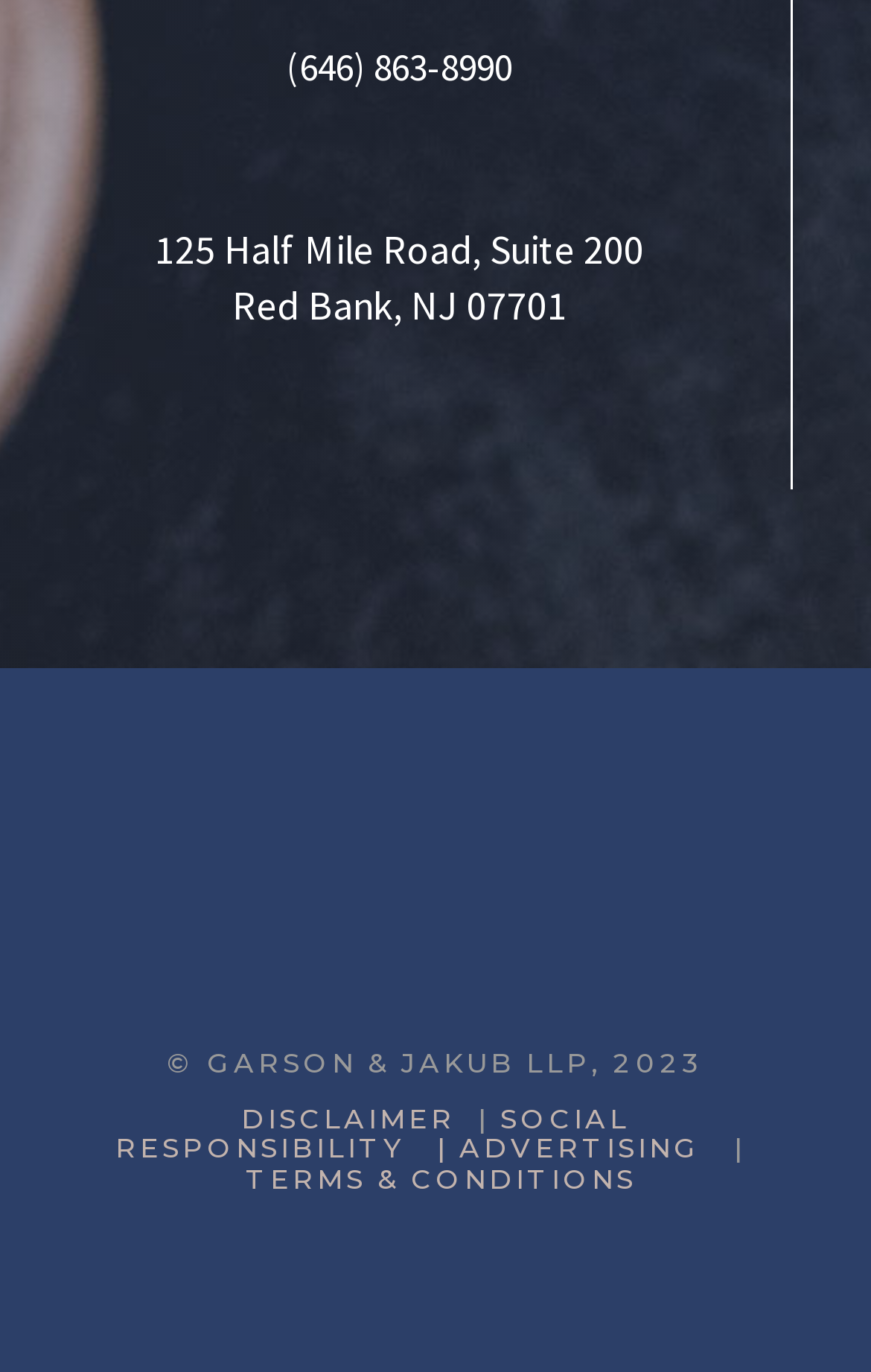Find the bounding box coordinates for the UI element whose description is: "FAQ". The coordinates should be four float numbers between 0 and 1, in the format [left, top, right, bottom].

None